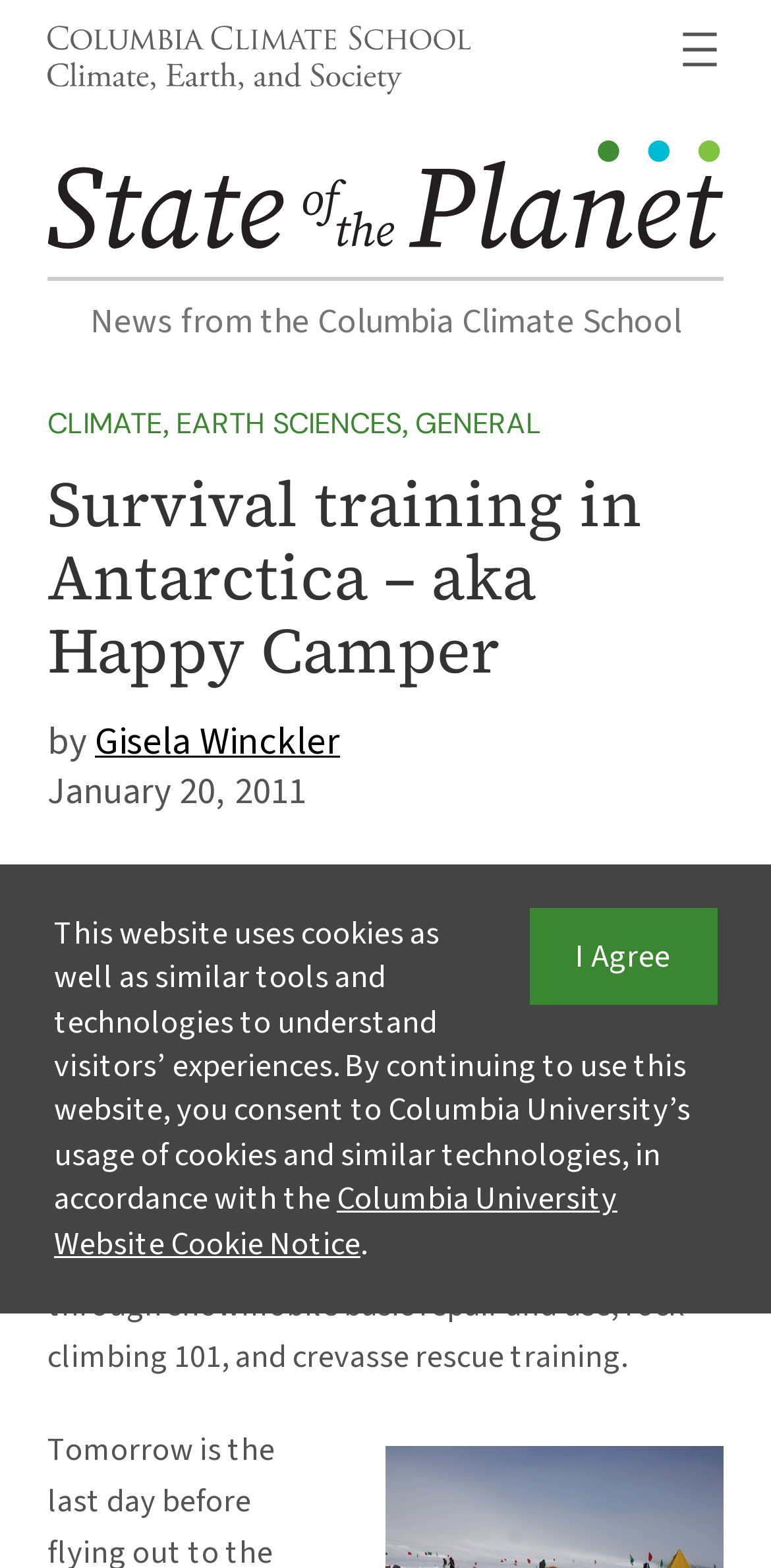What is the name of the school mentioned in the webpage?
Look at the screenshot and provide an in-depth answer.

I found the answer by looking at the link 'Columbia Climate School: Climate, Earth, and Society' which is located at the top of the webpage, indicating that it is the main institution related to the content of the webpage.